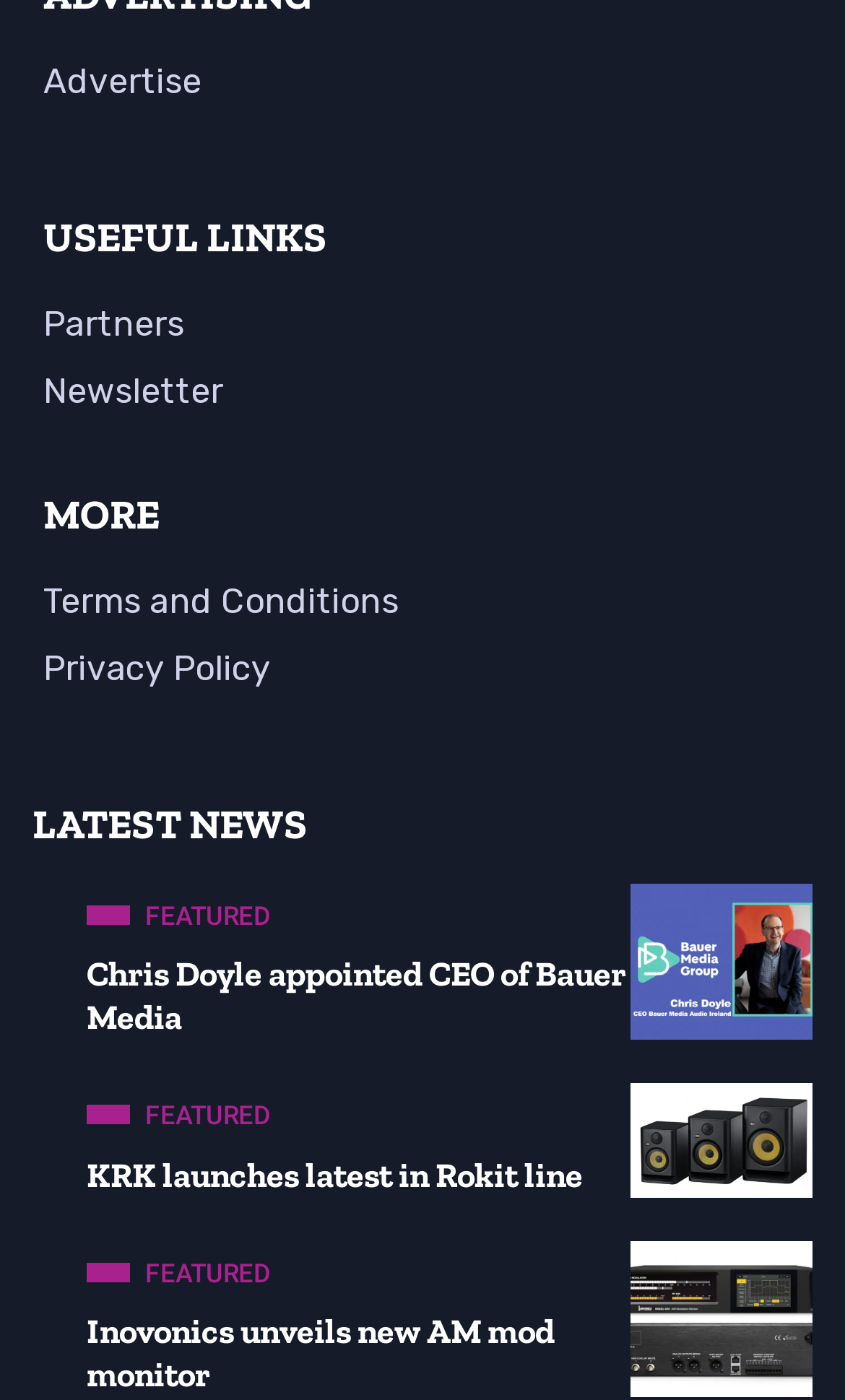From the element description Privacy Policy, predict the bounding box coordinates of the UI element. The coordinates must be specified in the format (top-left x, top-left y, bottom-right x, bottom-right y) and should be within the 0 to 1 range.

[0.051, 0.458, 0.321, 0.506]